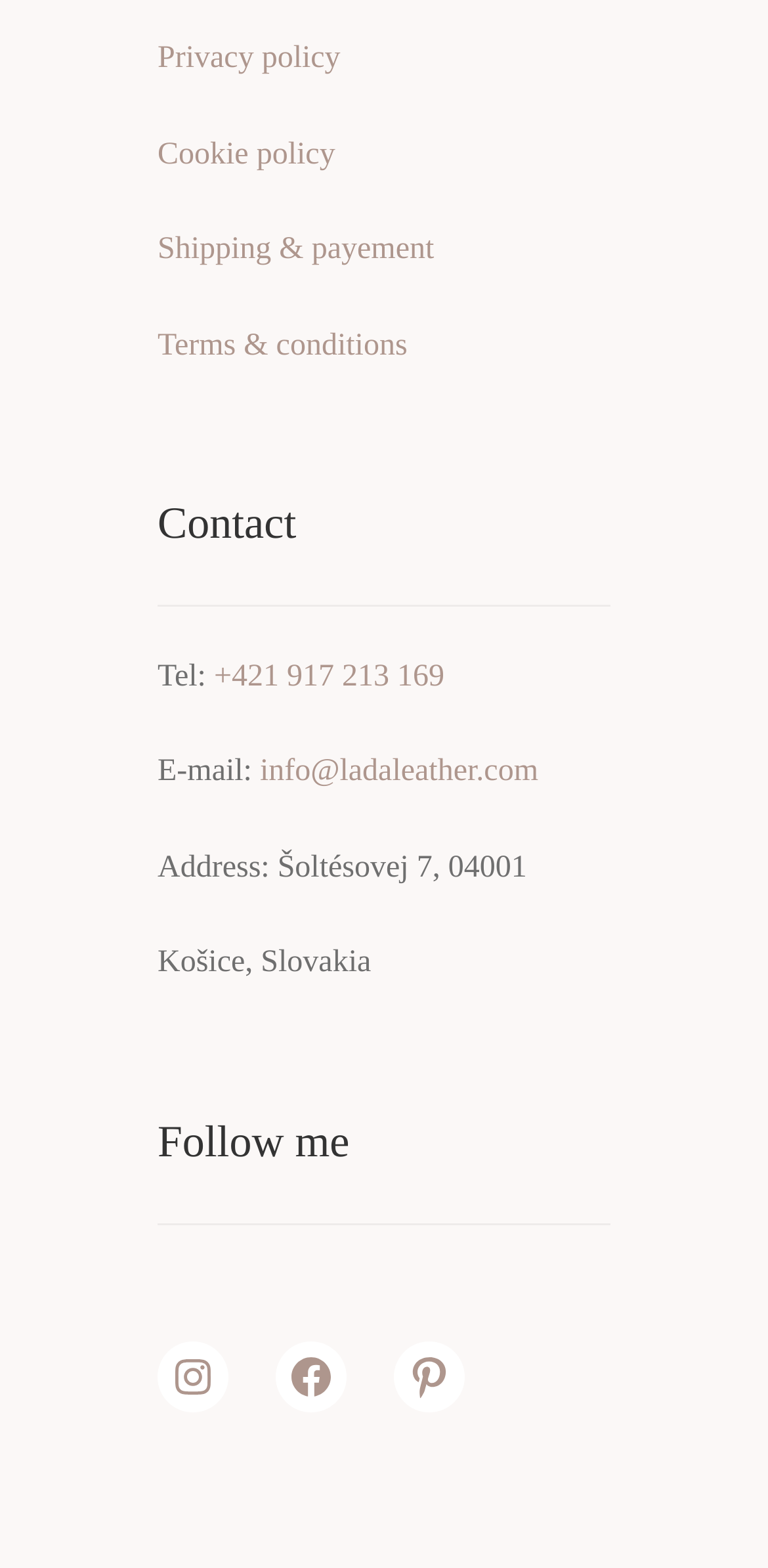Analyze the image and provide a detailed answer to the question: What policies can you find on the webpage?

The webpage provides links to several policies, including the privacy policy, cookie policy, shipping and payment policy, and terms and conditions, which can be found at the top of the webpage.